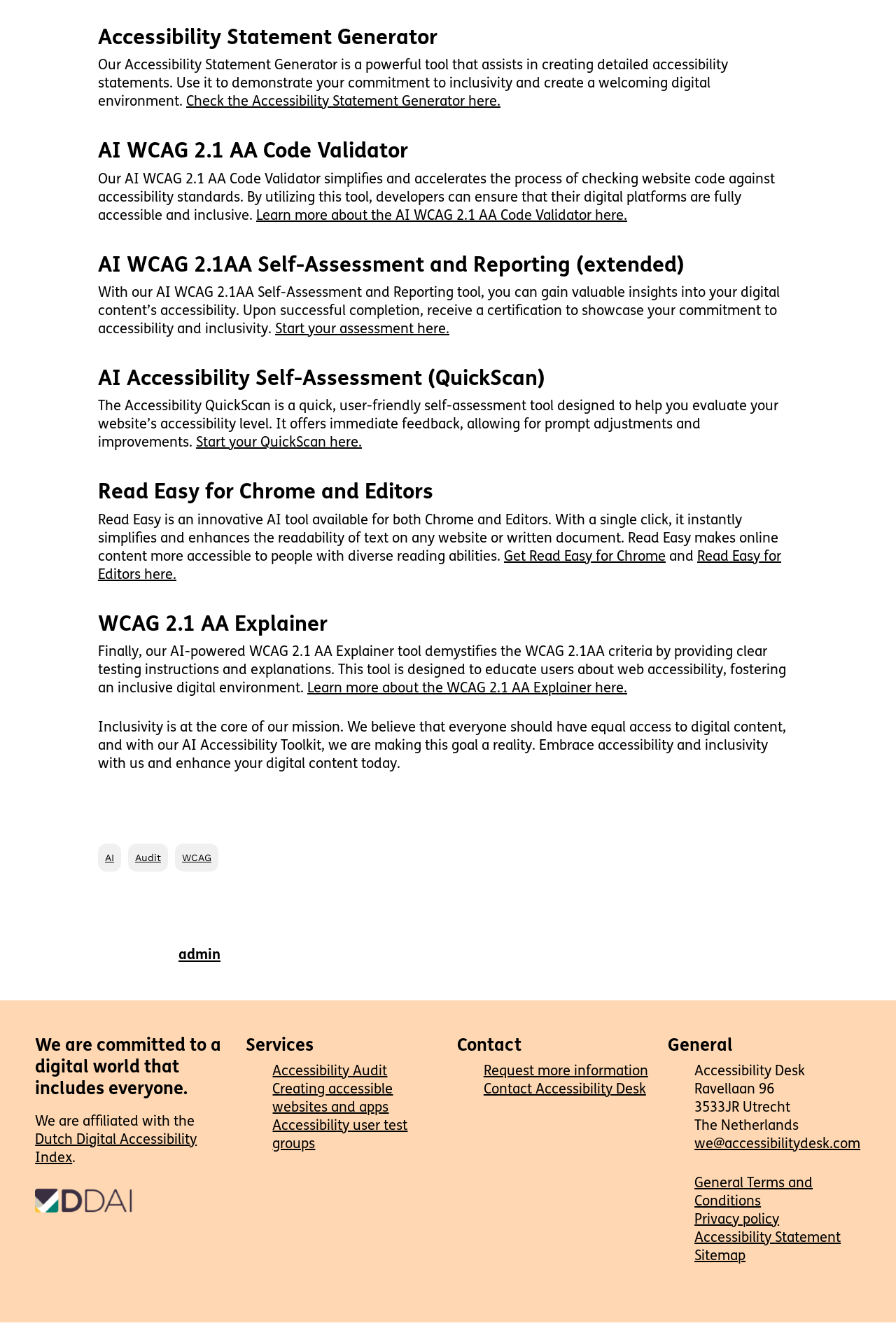What is the name of the organization affiliated with the Dutch Digital Accessibility Index?
Refer to the image and give a detailed answer to the question.

I found the link to the Dutch Digital Accessibility Index and its description, which suggests that the organization affiliated with it is Accessibility Desk, as it is the main organization presented on this webpage.